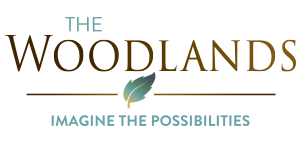Provide an in-depth description of the image.

The image features the logo of "The Woodlands," a vibrant hub for arts and music, prominently displayed with the tagline "IMAGINE THE POSSIBILITIES." The logo combines elegant typography, with "THE" positioned delicately above "WOODLANDS," which is rendered in a bold, sophisticated font. Complementing the text is a stylized leaf, symbolizing creativity and growth, nestled within the composition. This design not only embodies the essence of artistic exploration but also invites individuals to envision the myriad opportunities available within the community. This logo serves as a visual representation of the welcoming and inspiring environment that "The Woodlands" aims to provide for artists and creatives alike.